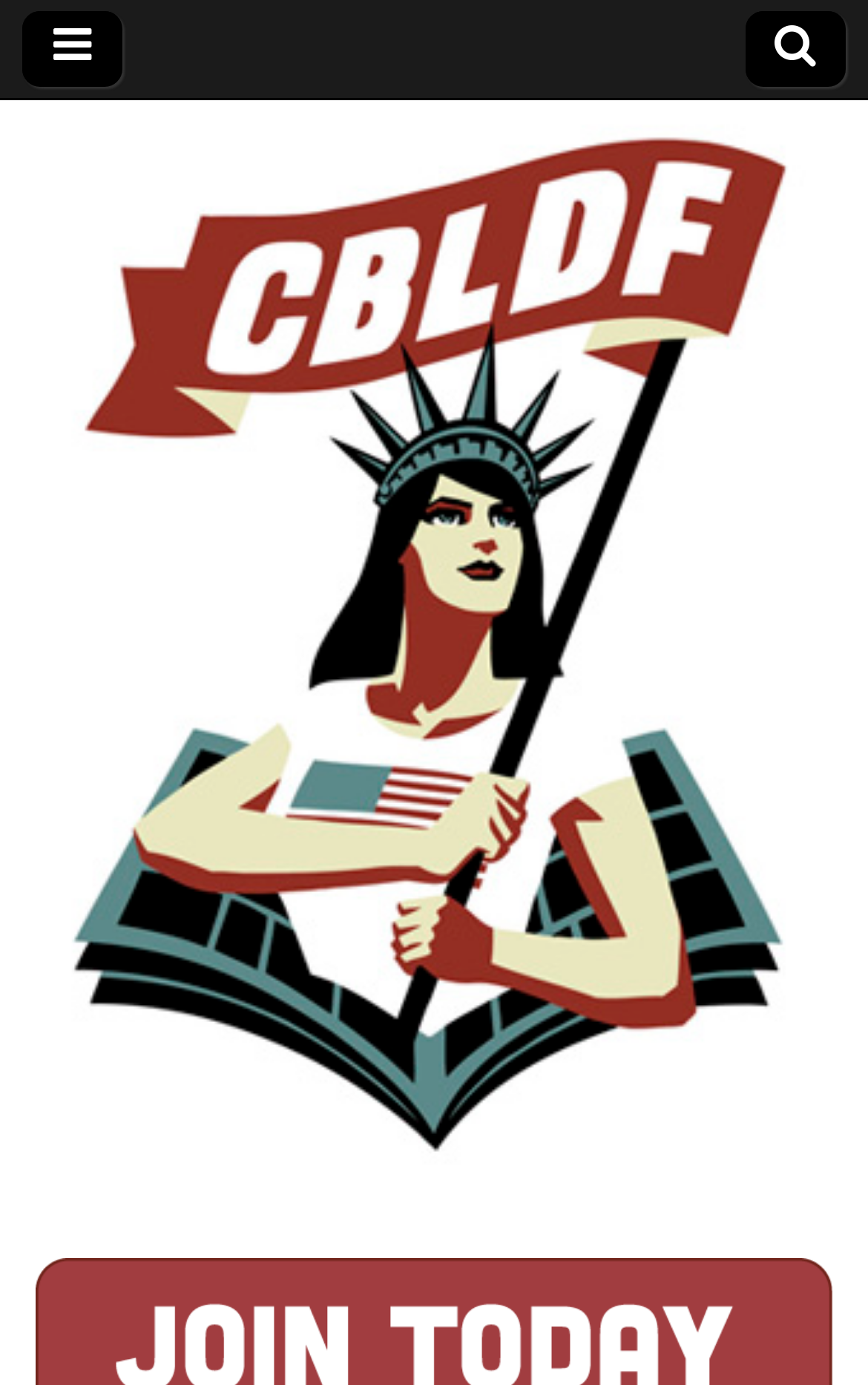Identify and provide the bounding box for the element described by: "packing tips".

None